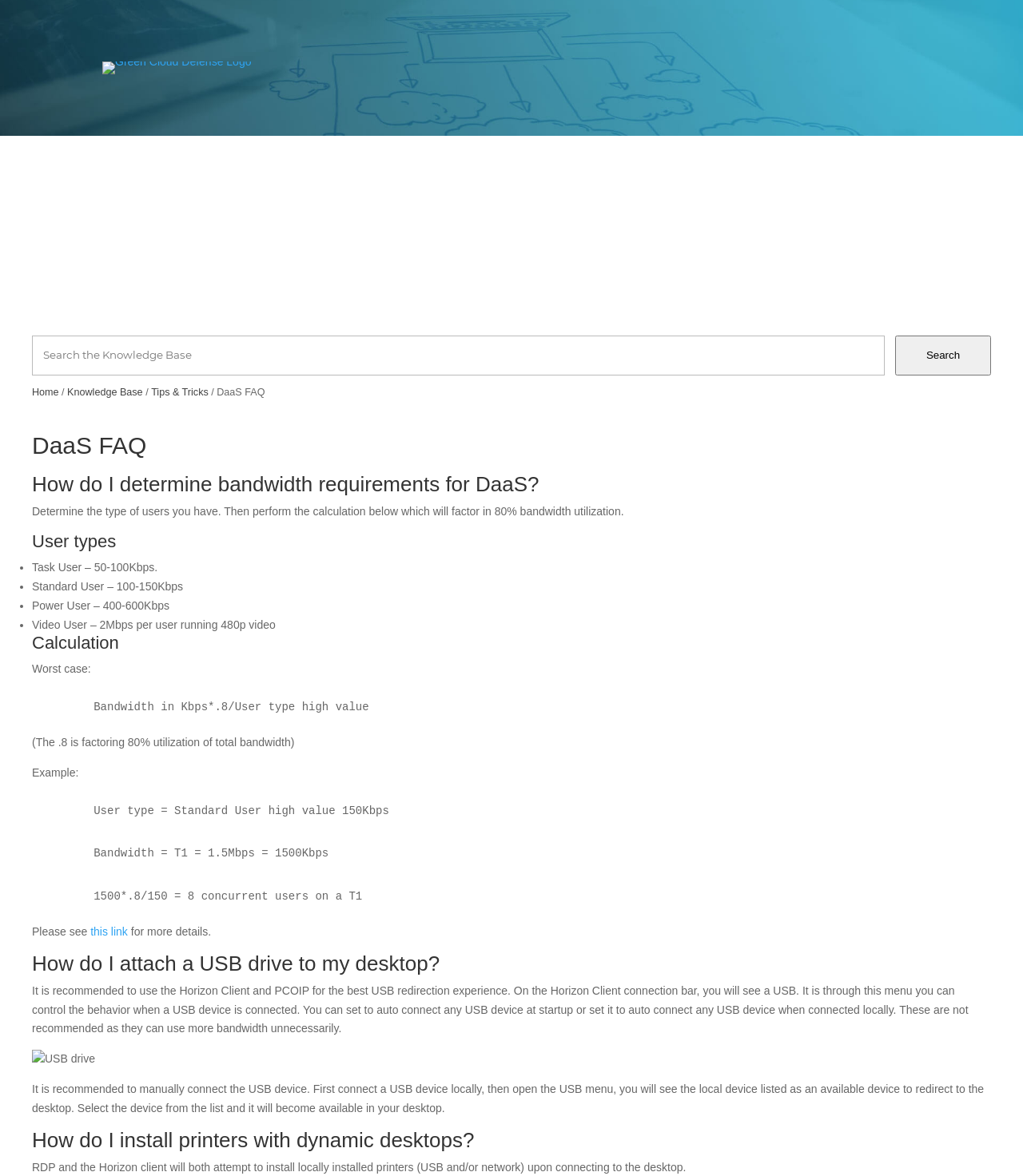What is the purpose of factoring 80% utilization of total bandwidth?
Please provide a single word or phrase as the answer based on the screenshot.

To calculate worst-case bandwidth